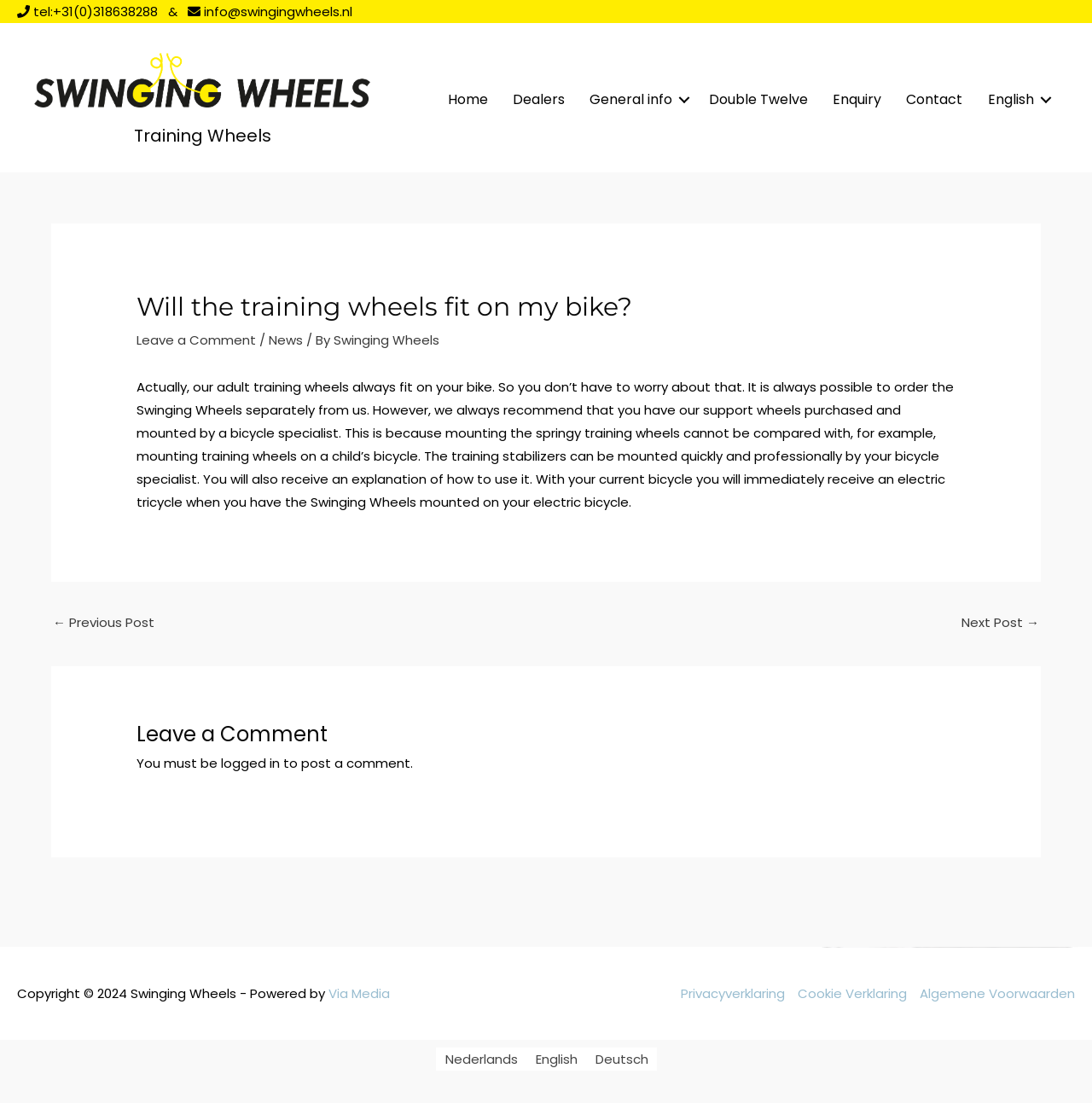What is the title of the main article on the webpage?
Based on the visual content, answer with a single word or a brief phrase.

Will the training wheels fit on my bike?